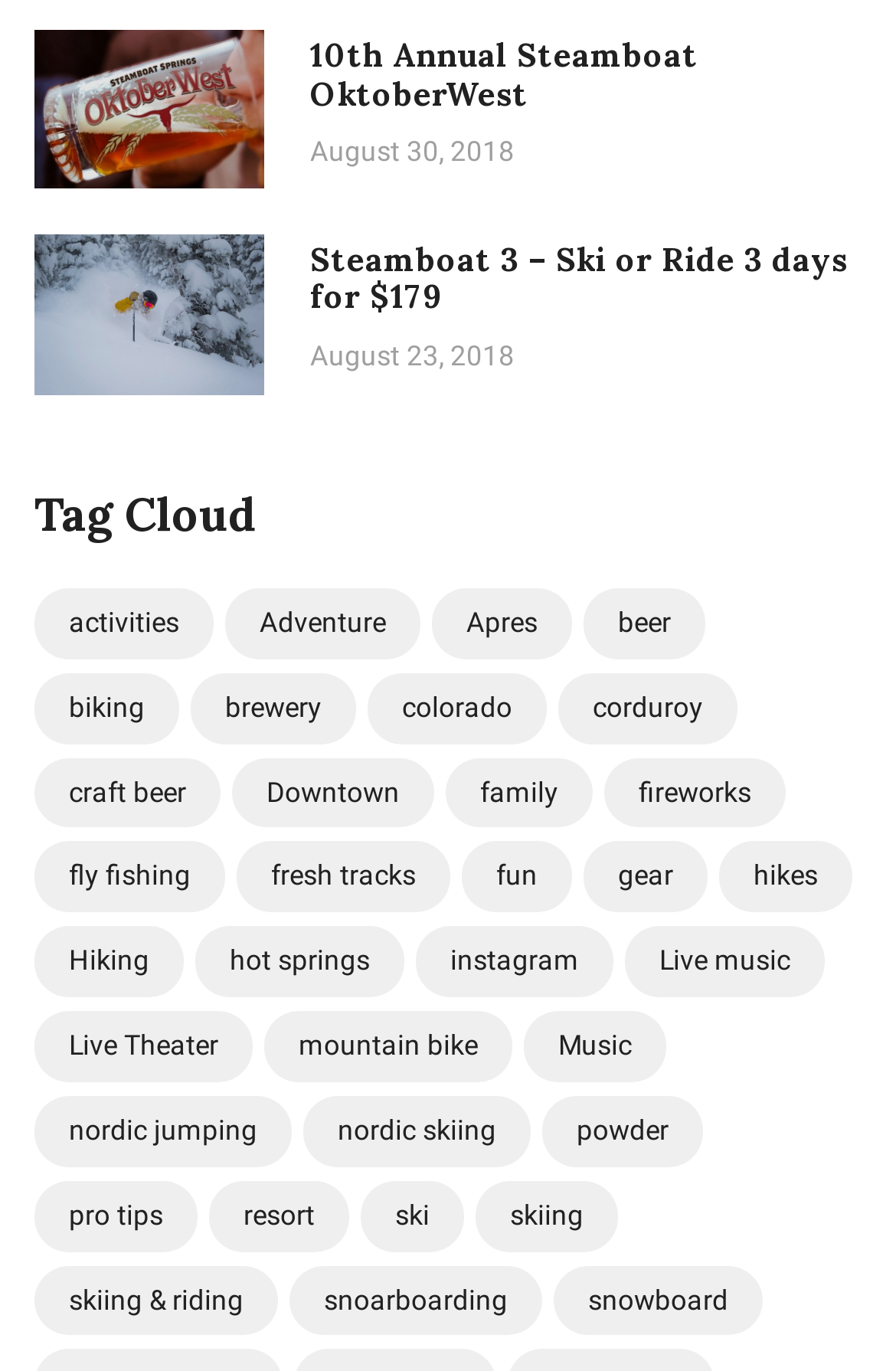Find and specify the bounding box coordinates that correspond to the clickable region for the instruction: "Read about skiing with 8 items".

[0.531, 0.861, 0.69, 0.913]